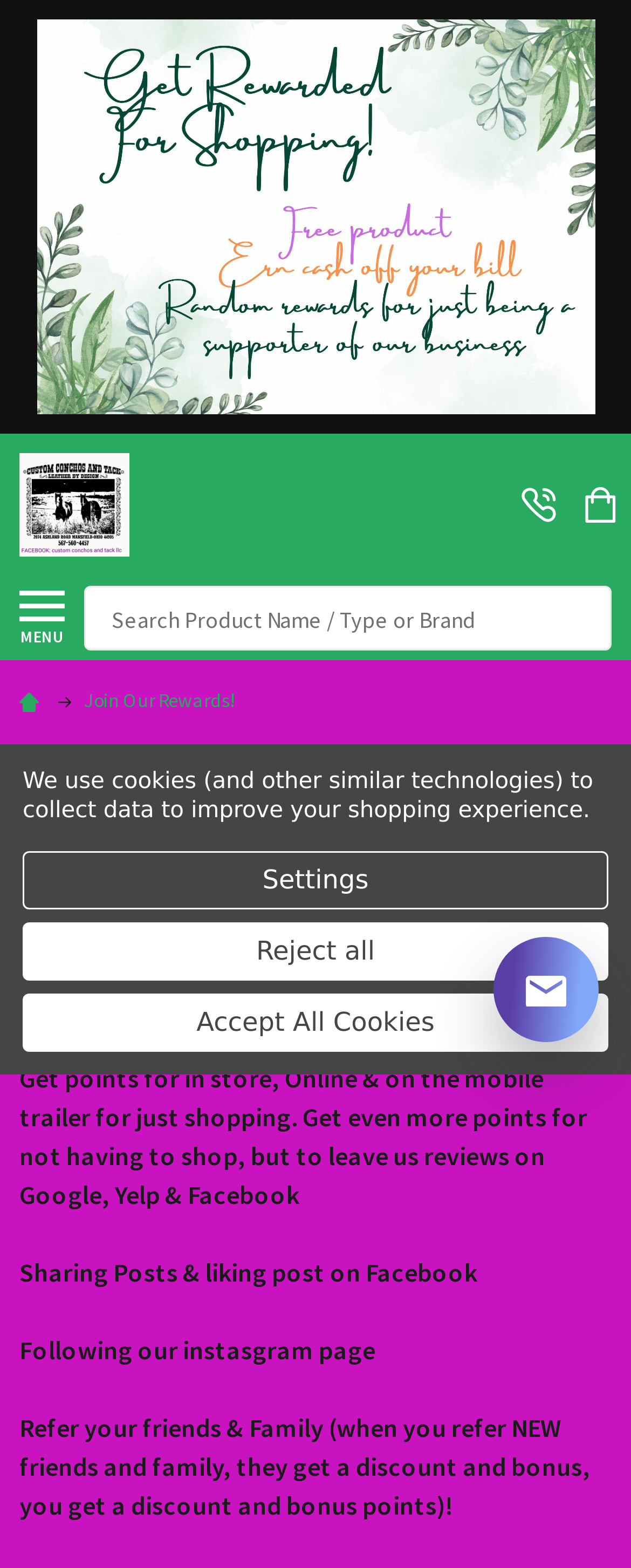Give a one-word or one-phrase response to the question:
What is the phone number to call?

567-560-4457